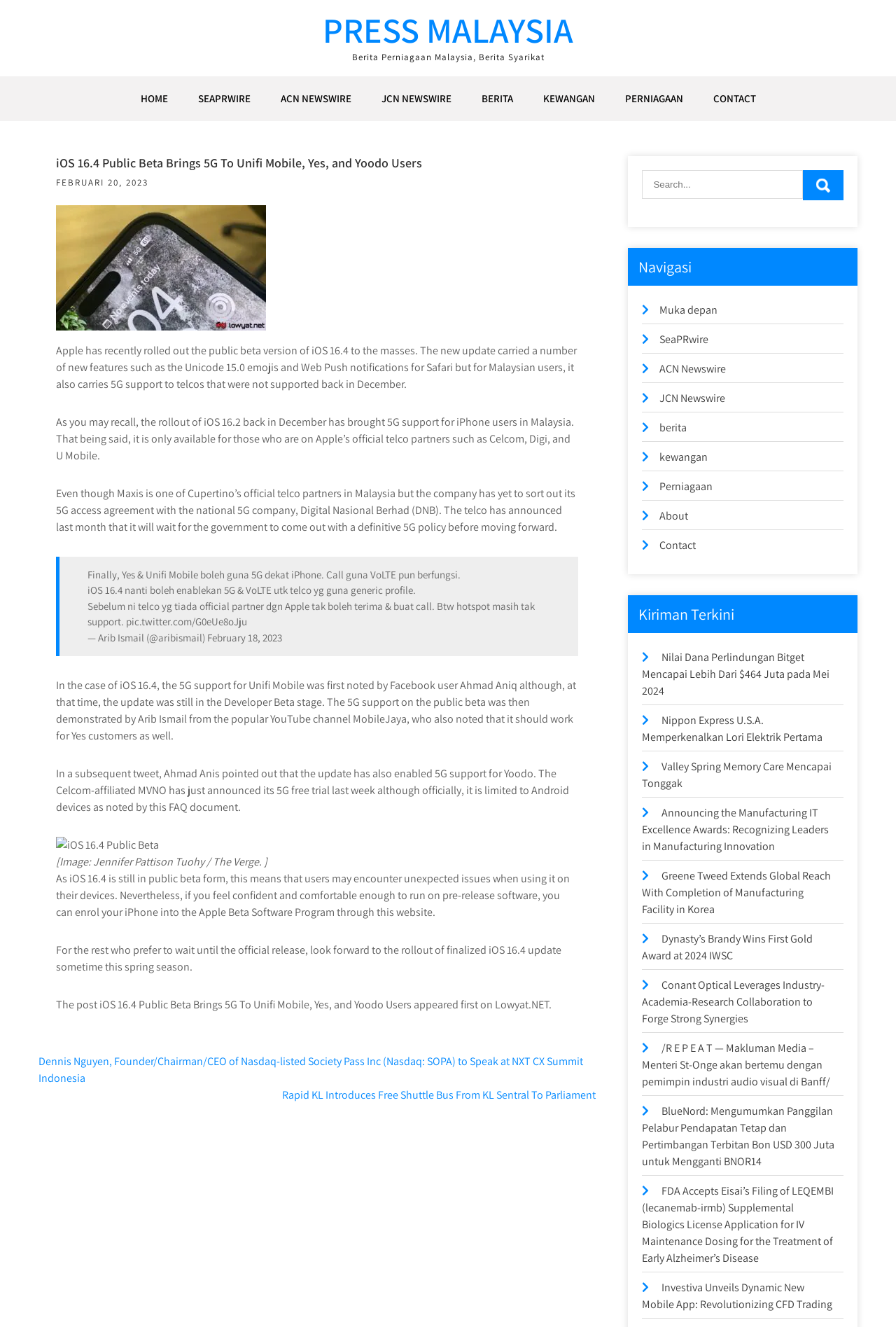Determine the bounding box coordinates of the area to click in order to meet this instruction: "Go to HOME".

[0.141, 0.058, 0.203, 0.091]